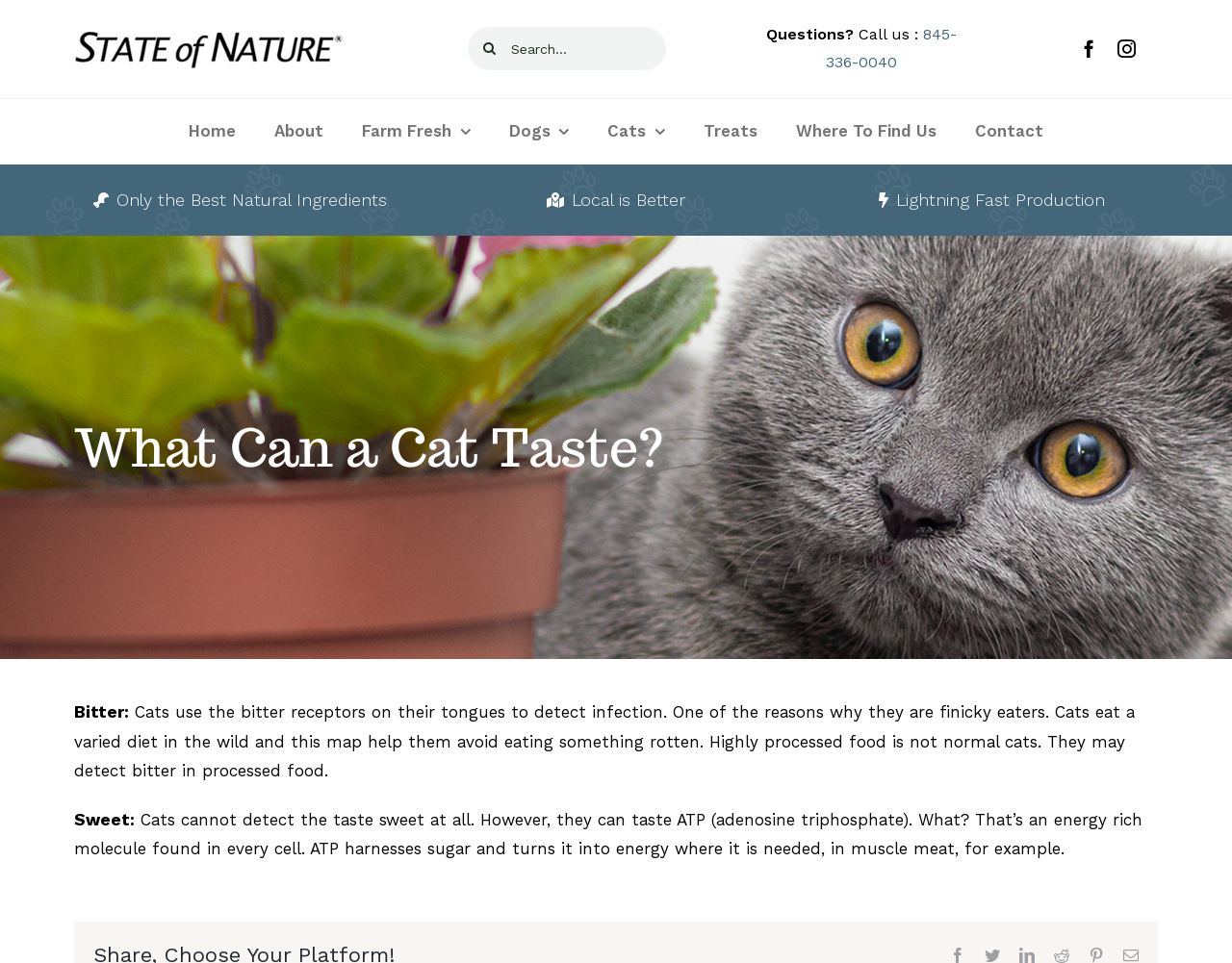Create a detailed description of the webpage's content and layout.

The webpage is about the topic "What Can a Cat Taste?" and is part of the "State of Nature Raw" website. At the top left corner, there is a logo of "State of Nature Raw" with a link to the homepage. Next to the logo, there is a search bar with a magnifying glass icon and a placeholder text "Search for:". 

On the top right corner, there are contact information and social media links. The contact information includes a phone number "845-336-0040" and a text "Questions? Call us:". The social media links are for Facebook, Instagram, and other platforms.

Below the top section, there is a navigation menu with links to various pages, including "Home", "About", "Farm Fresh", "Dogs", "Cats", "Treats", and "Where To Find Us". 

The main content of the webpage is divided into three sections. The first section has a heading "What Can a Cat Taste?" and discusses the sense of taste in cats. The text explains that cats have bitter receptors on their tongues to detect infection and that they are finicky eaters. It also mentions that highly processed food is not normal for cats.

The second section is about the sweet taste, stating that cats cannot detect sweetness but can taste ATP, an energy-rich molecule found in every cell. 

At the bottom of the page, there are social media links again, including Facebook, Twitter, LinkedIn, Reddit, Pinterest, and Email.